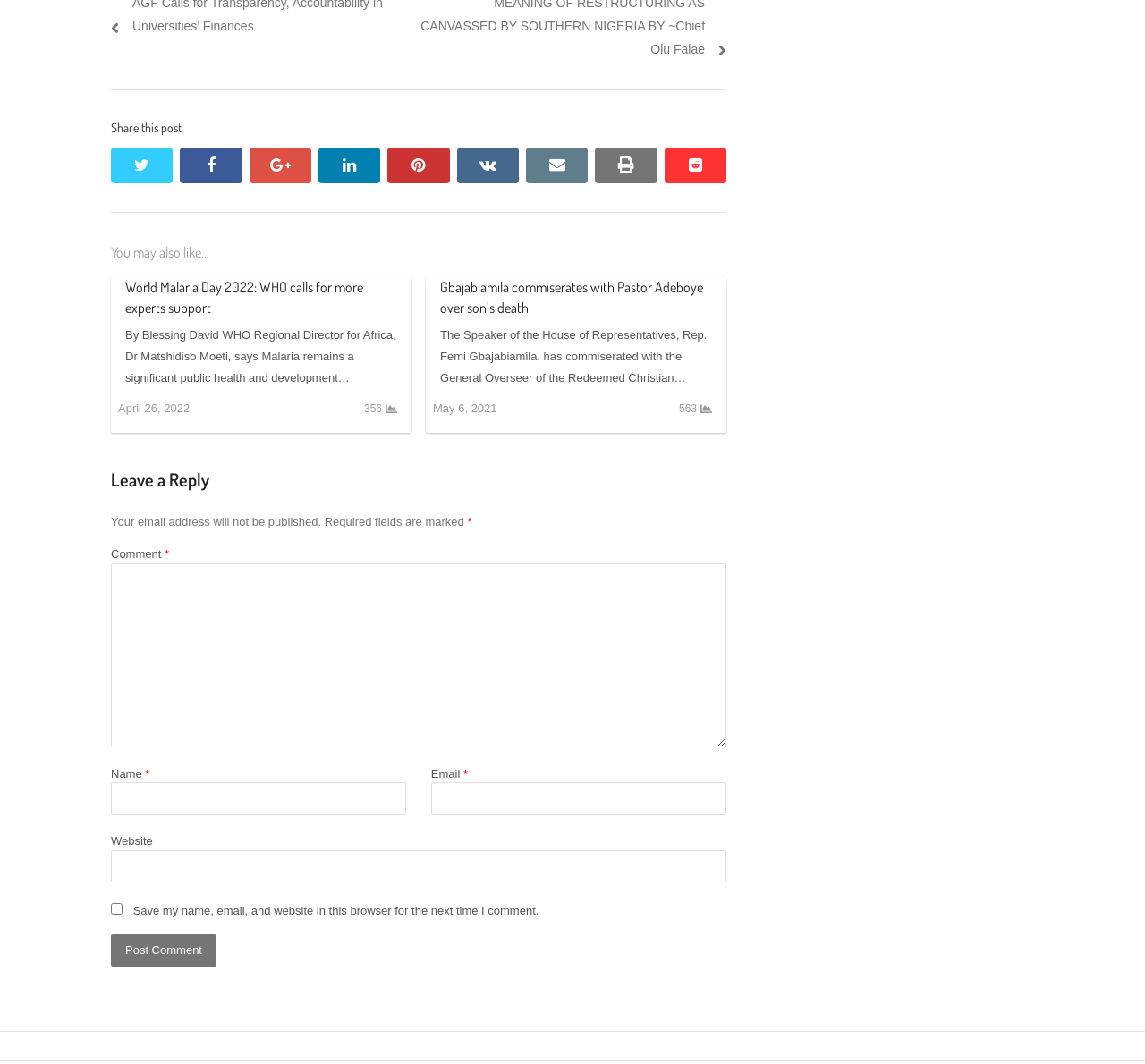Please identify the bounding box coordinates of the element's region that I should click in order to complete the following instruction: "Post a comment". The bounding box coordinates consist of four float numbers between 0 and 1, i.e., [left, top, right, bottom].

[0.097, 0.878, 0.189, 0.908]